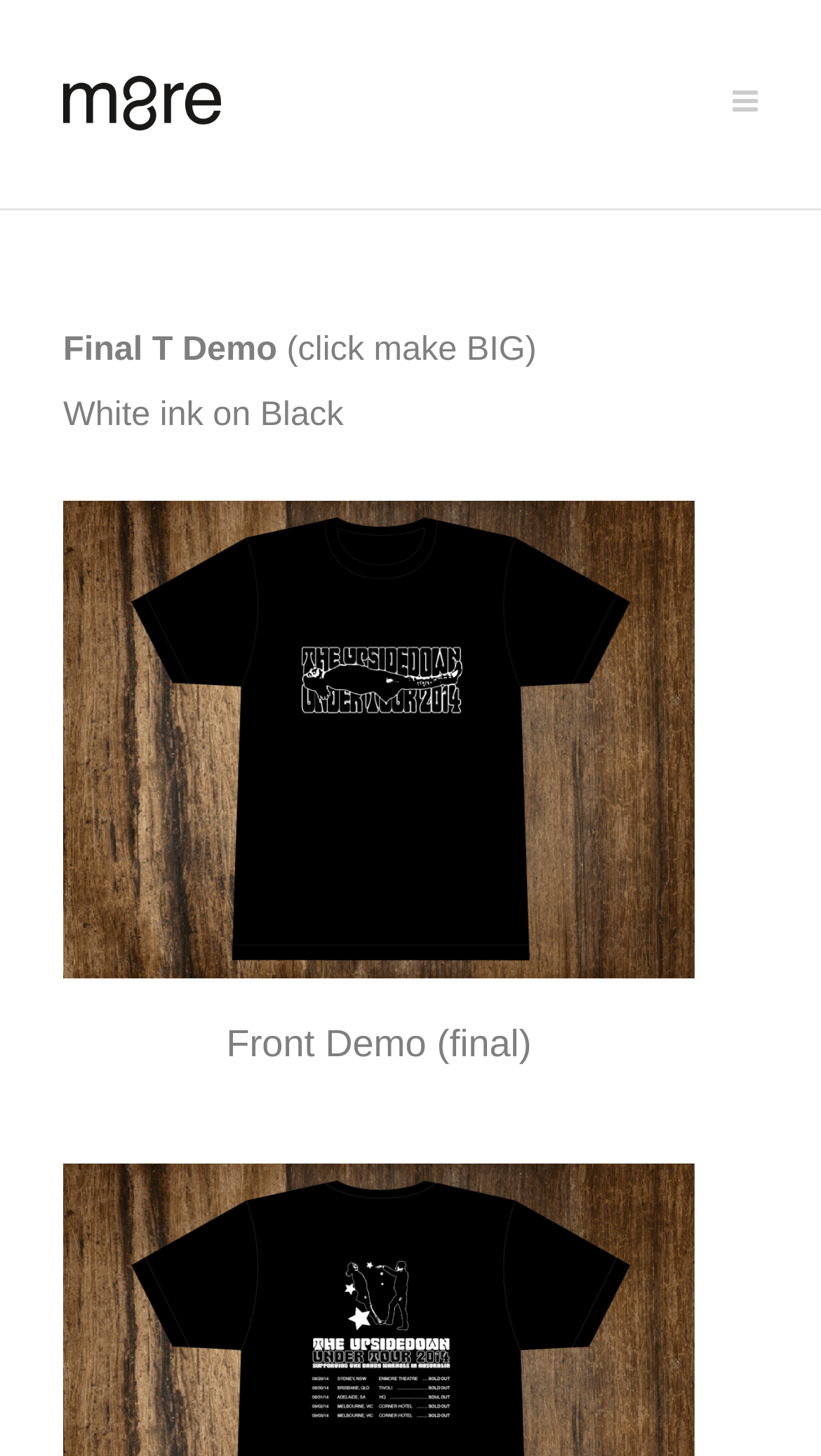Based on the description "alt="M8re Creative Services"", find the bounding box of the specified UI element.

[0.077, 0.051, 0.269, 0.09]